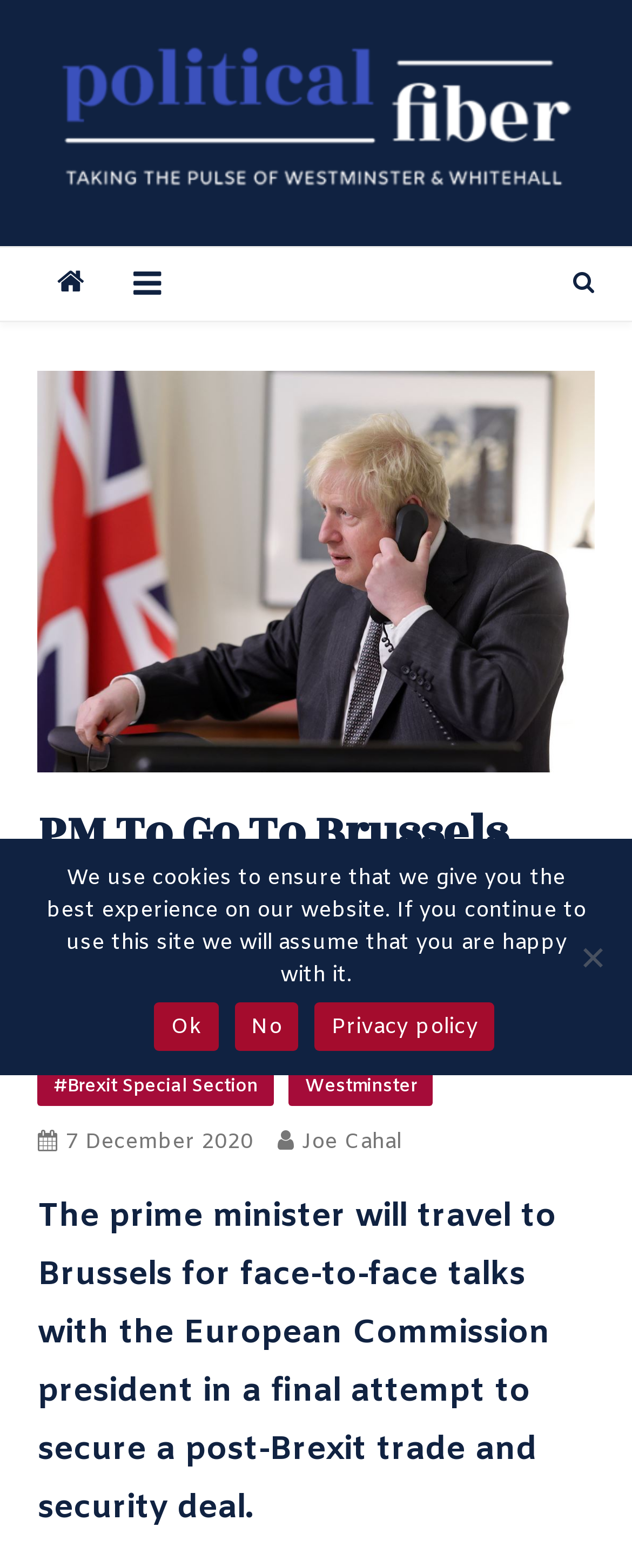When was the article published?
Please answer the question as detailed as possible based on the image.

The webpage contains a link with the text '7 December 2020', which is likely to be the publication date of the article. This can be inferred from the context and the typical structure of news articles.